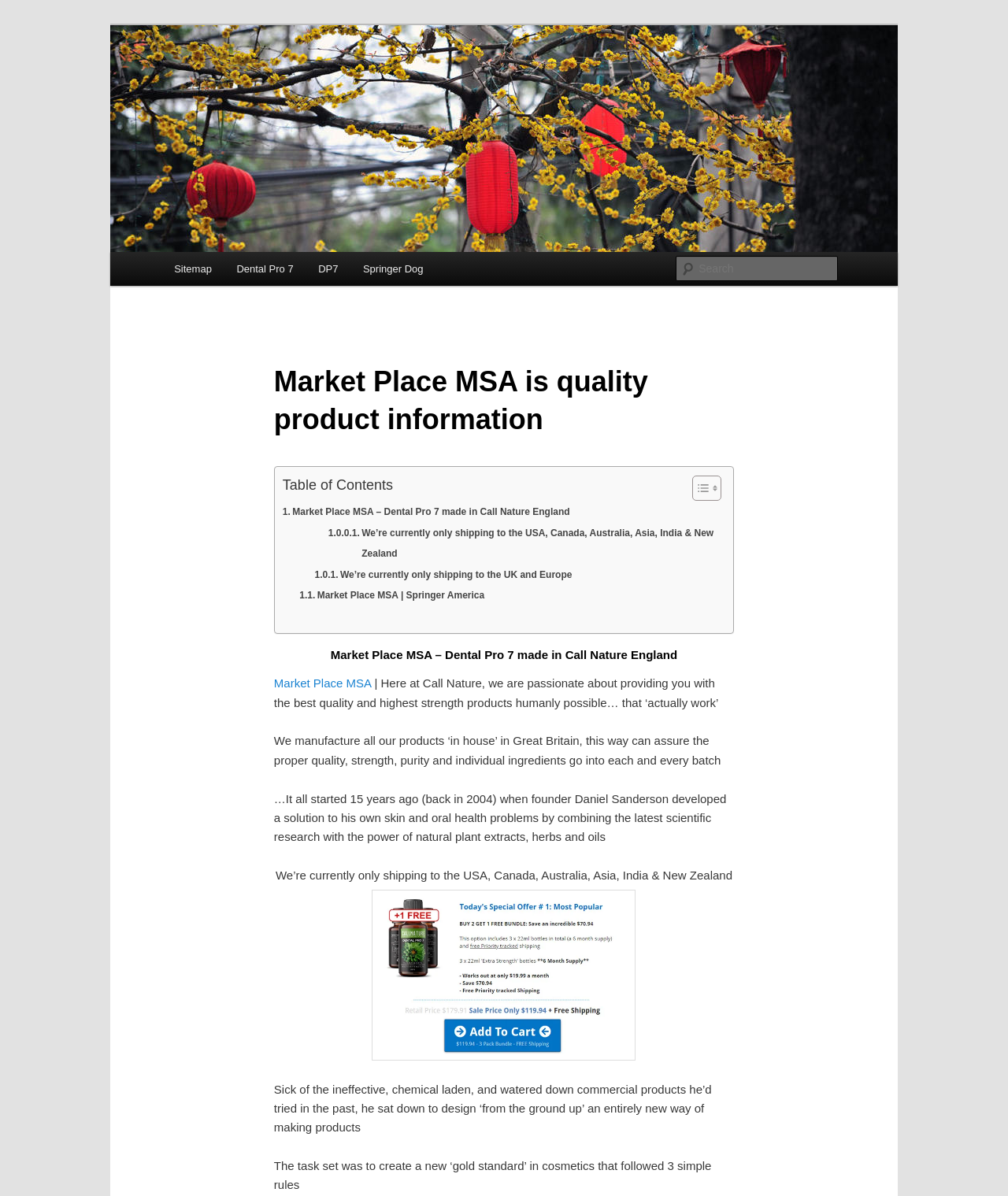Please identify the bounding box coordinates of the element I need to click to follow this instruction: "Learn about Dental Pro 7".

[0.222, 0.211, 0.303, 0.239]